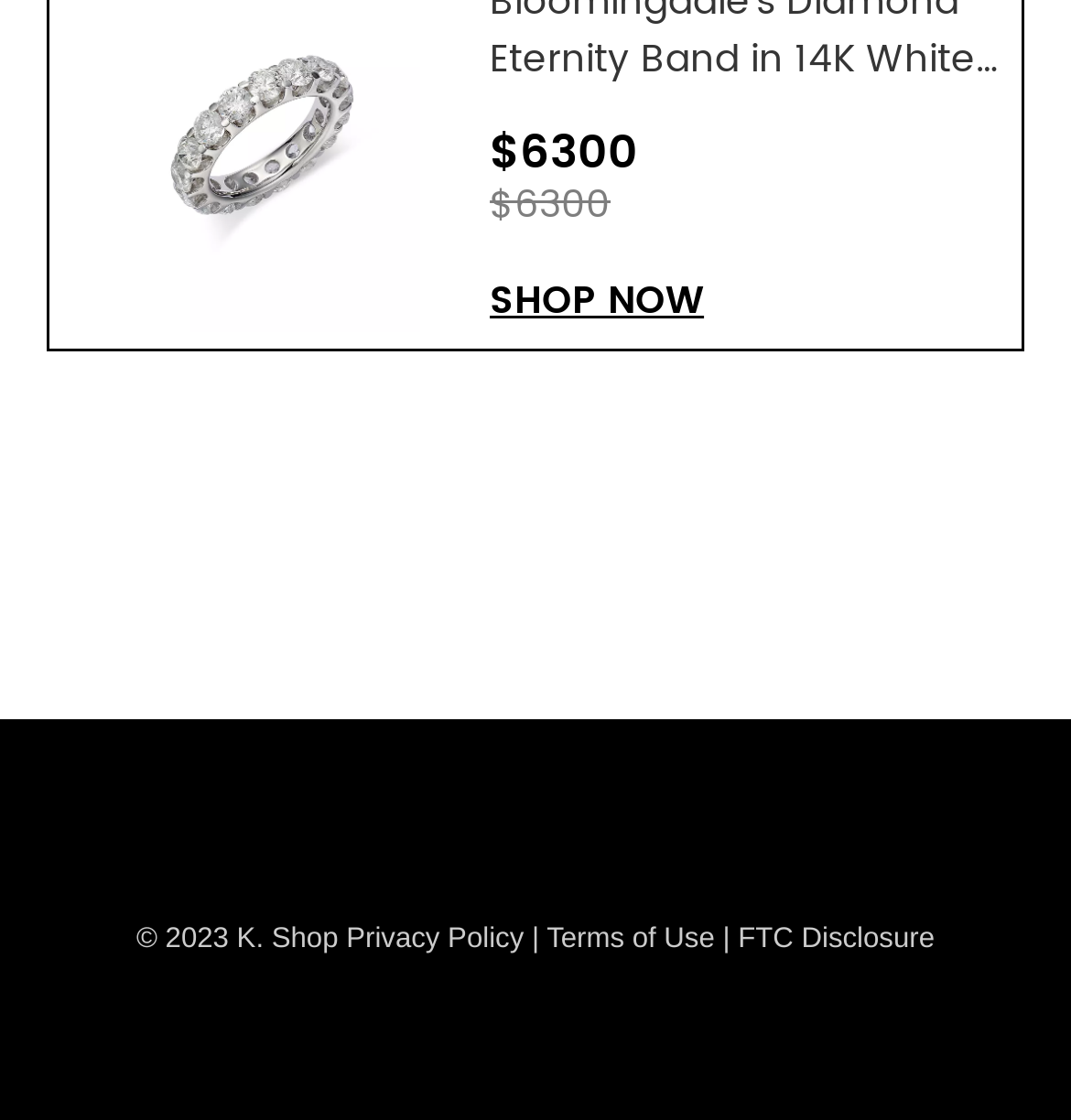Please examine the image and provide a detailed answer to the question: What is the name of the company owning the webpage?

The company name is mentioned in the copyright text '© 2023 K. Shop' located at coordinates [0.127, 0.825, 0.316, 0.852], which is typically found at the bottom of a webpage.